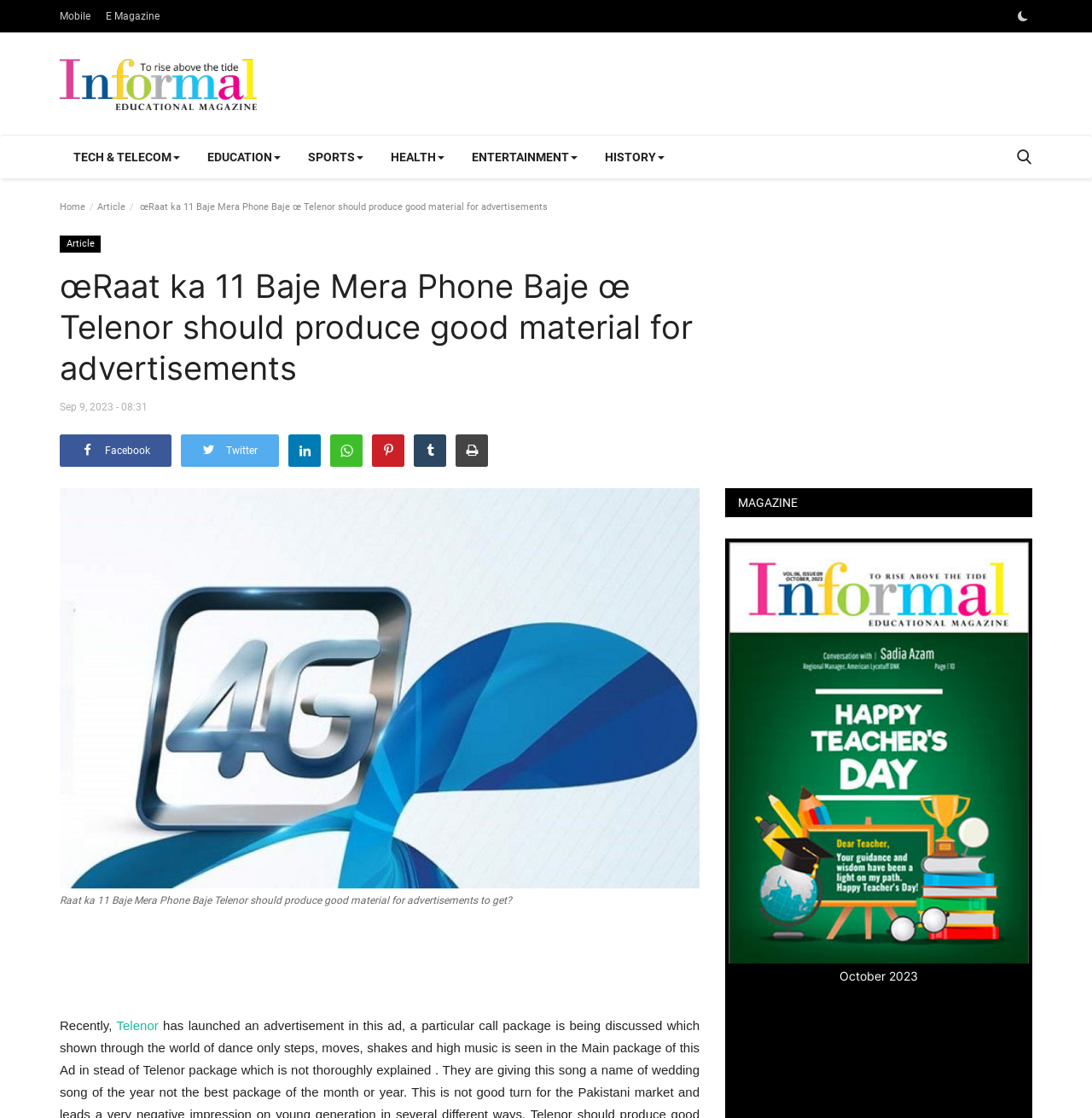Please find the bounding box coordinates of the clickable region needed to complete the following instruction: "Click on the 'Mobile' link". The bounding box coordinates must consist of four float numbers between 0 and 1, i.e., [left, top, right, bottom].

[0.055, 0.003, 0.083, 0.026]